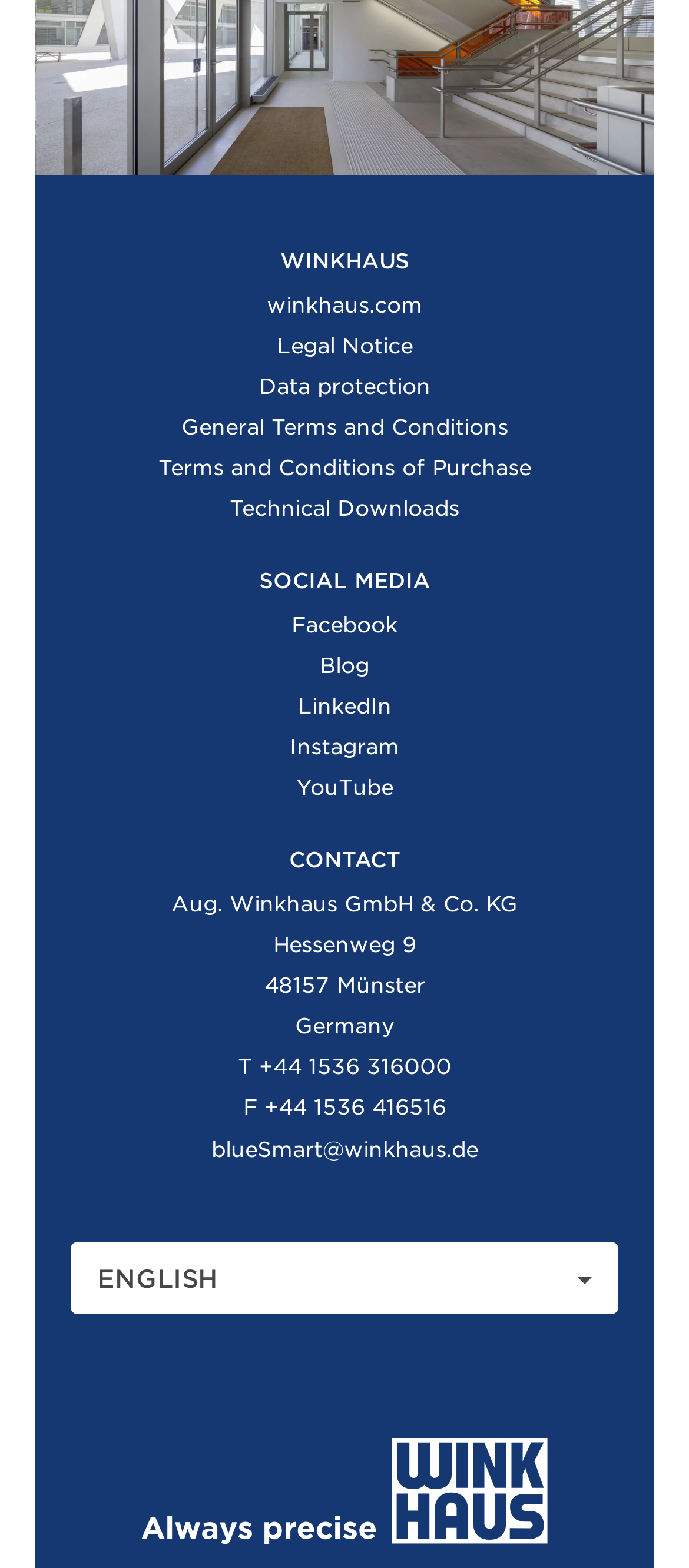What is the company name?
Answer with a single word or short phrase according to what you see in the image.

WINKHAUS